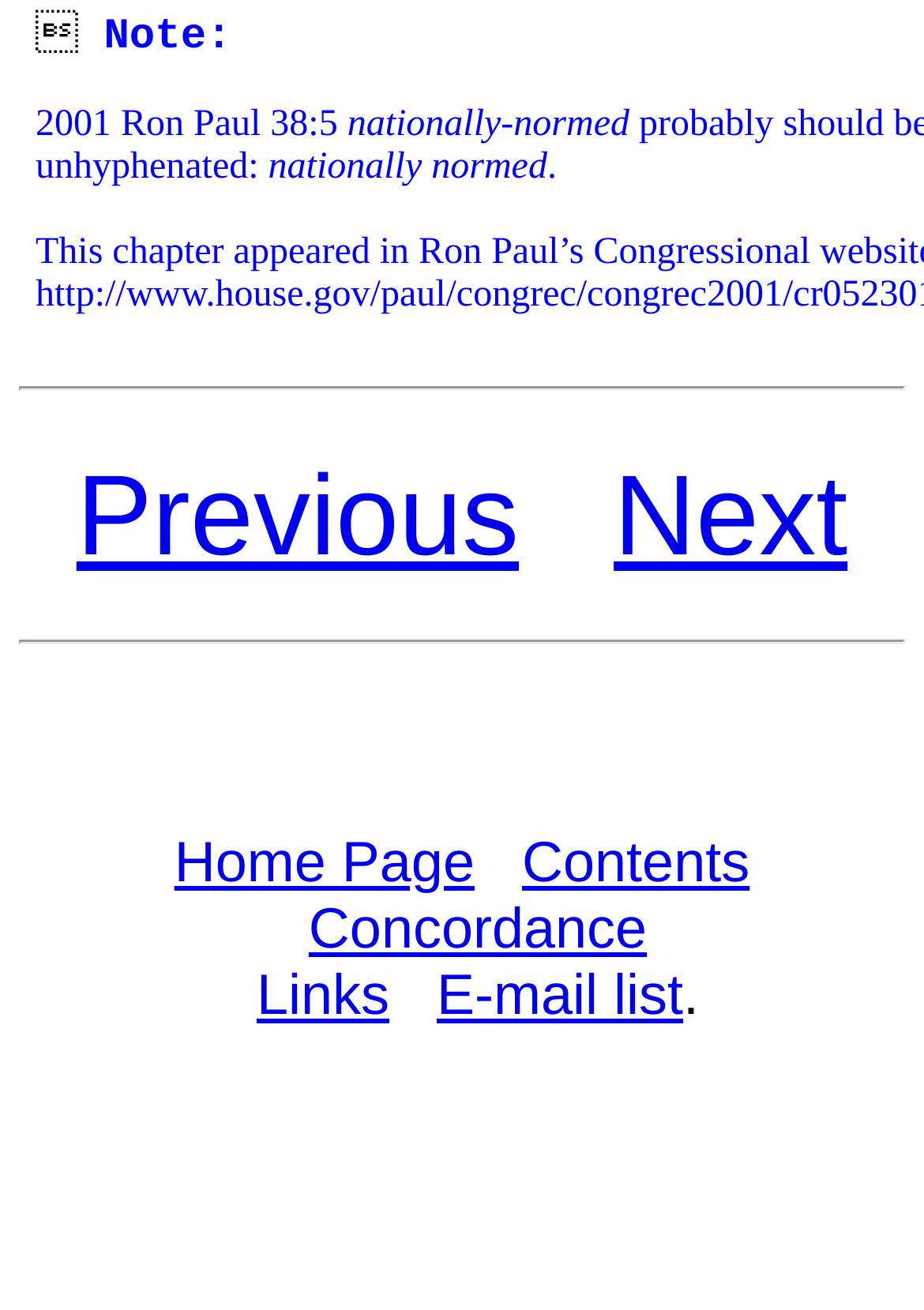What is the year mentioned at the top?
Carefully analyze the image and provide a thorough answer to the question.

The year 2001 is mentioned at the top of the webpage, specifically in the text '2001 Ron Paul 38:5'.